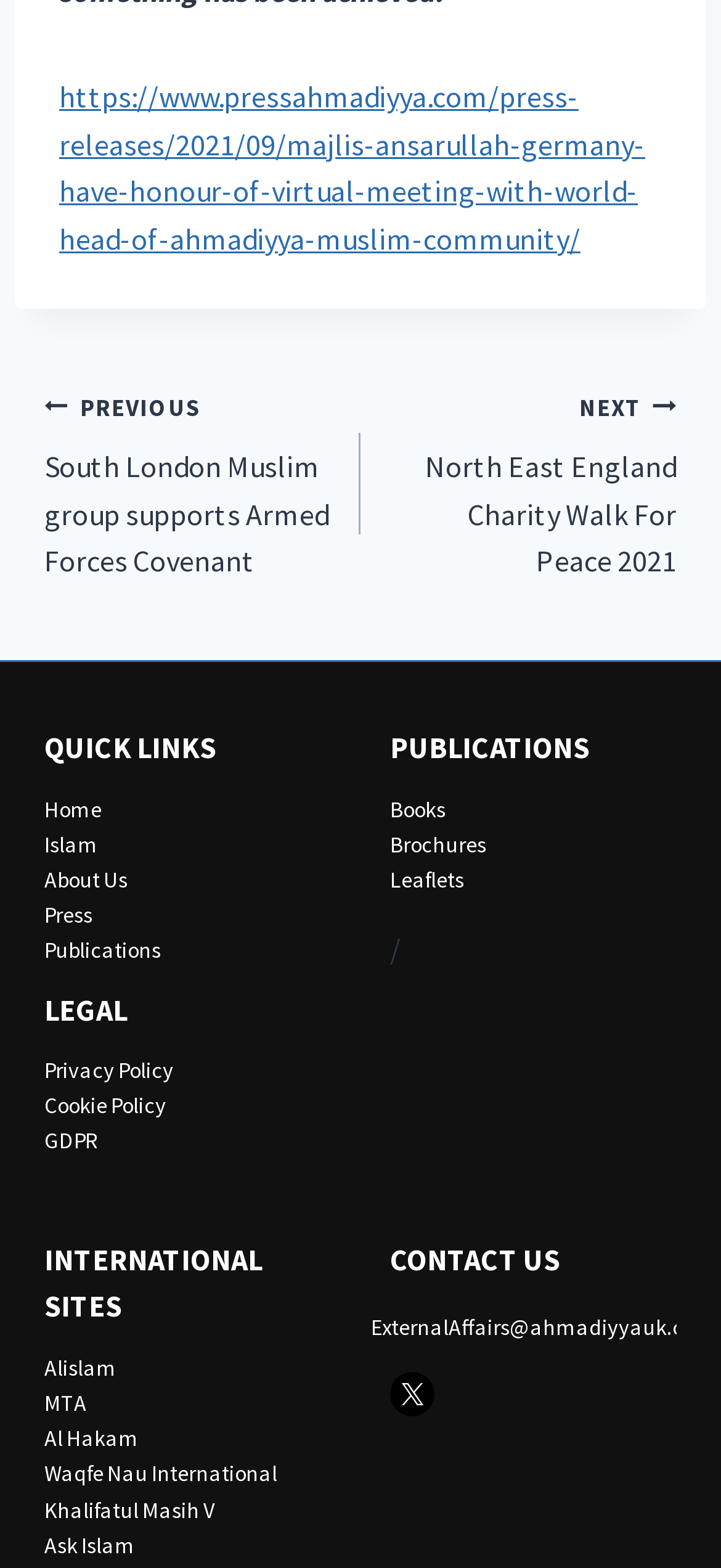What is the last link in the INTERNATIONAL SITES section?
Please respond to the question with a detailed and thorough explanation.

I looked at the links in the 'INTERNATIONAL SITES' section and found that the last link is 'Ask Islam', which is located at the bottom of the section.